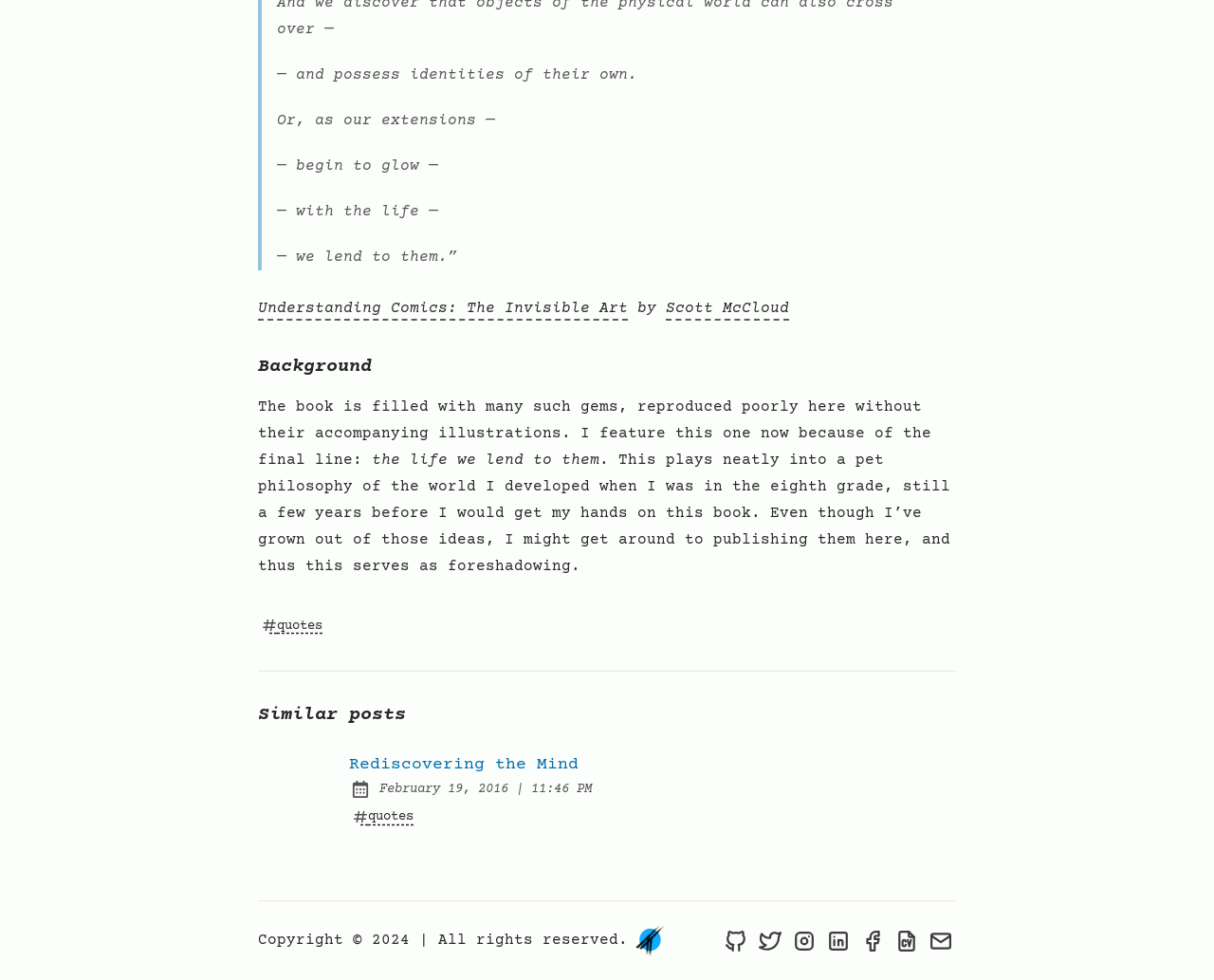What is the date of the post 'Rediscovering the Mind'?
Based on the visual information, provide a detailed and comprehensive answer.

I found the date of the post by looking at the static text element with the text 'February 19, 2016' which is located at [0.312, 0.798, 0.419, 0.814] and is a sibling of the link element with the text 'Rediscovering the Mind'.